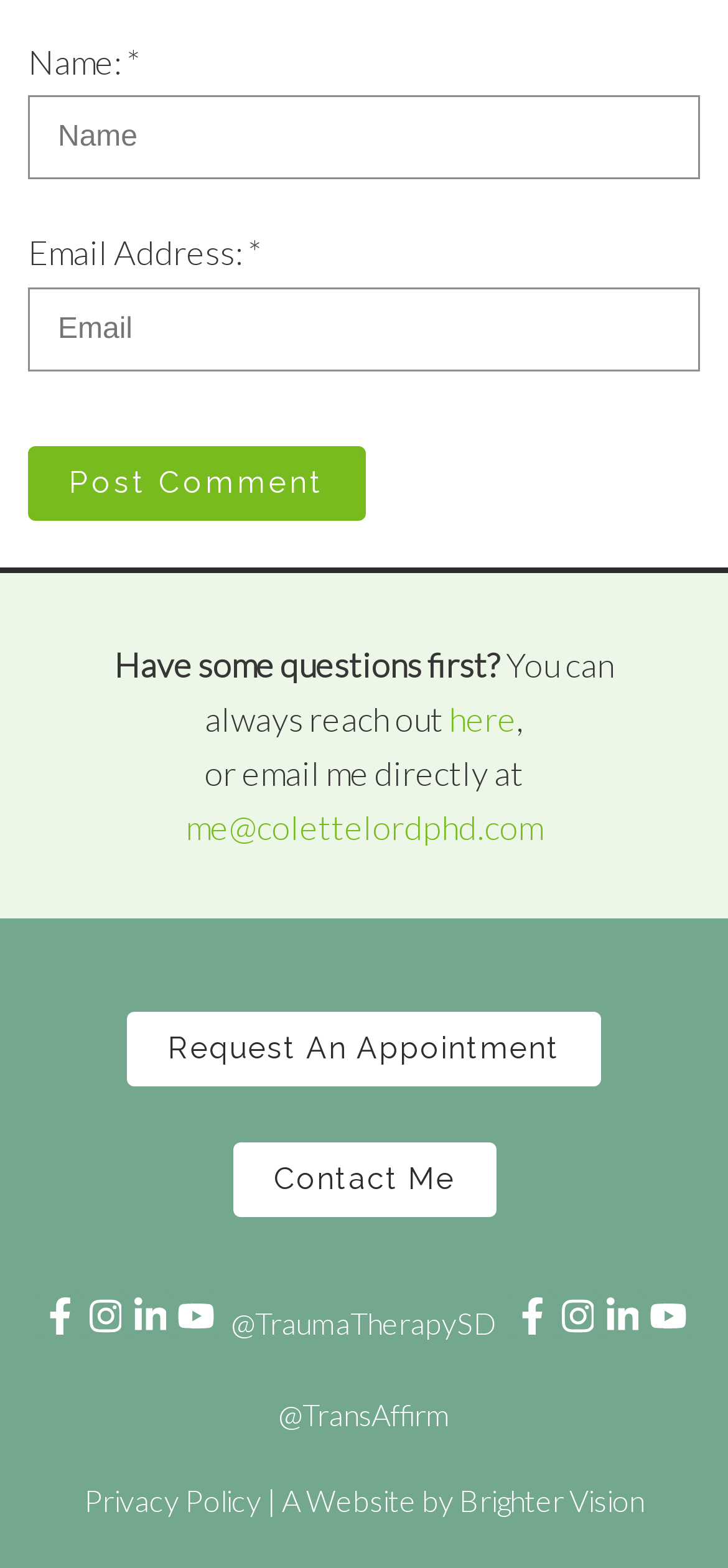Respond concisely with one word or phrase to the following query:
What is the purpose of the button?

Post Comment